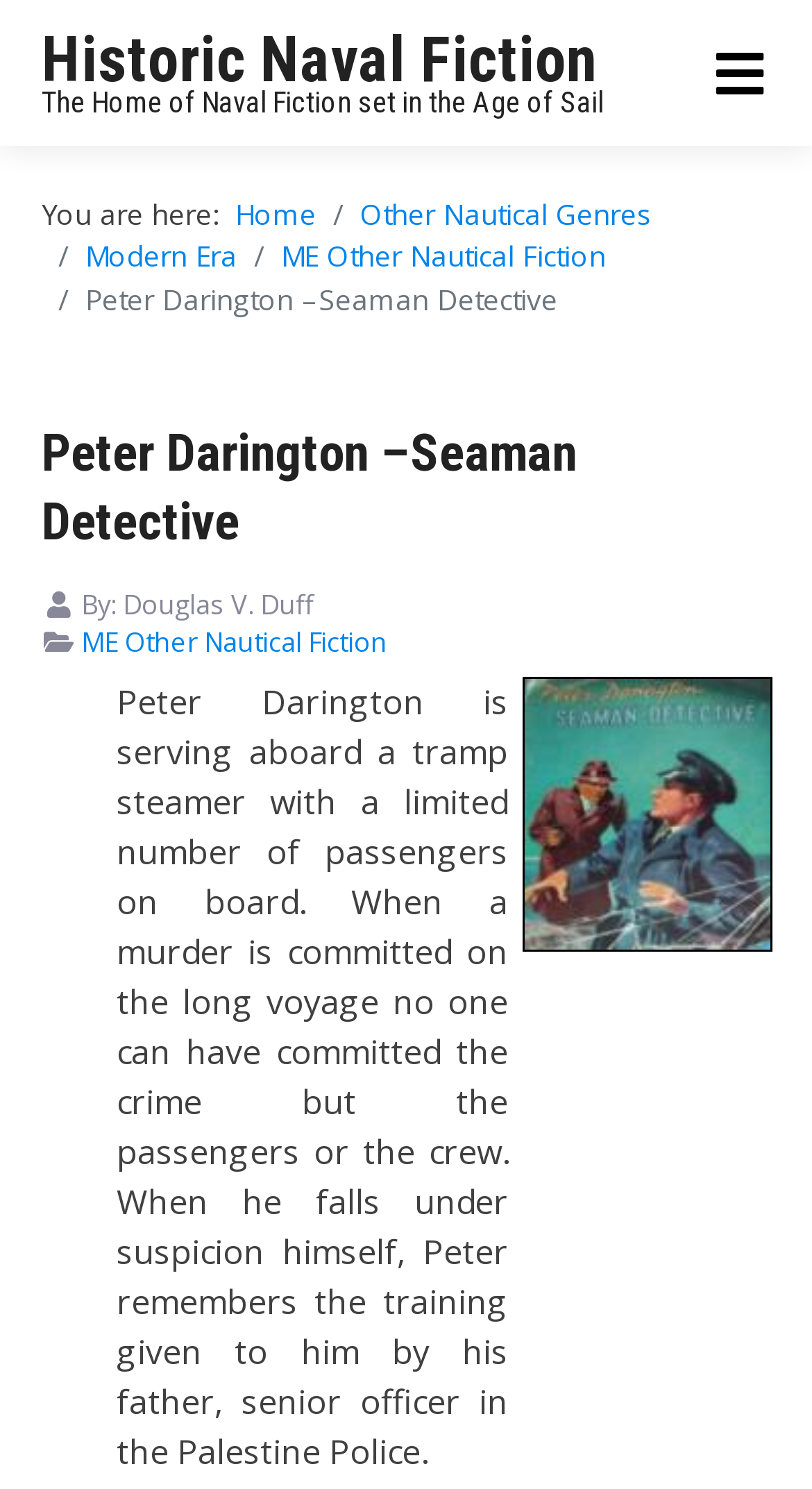Identify the bounding box for the described UI element. Provide the coordinates in (top-left x, top-left y, bottom-right x, bottom-right y) format with values ranging from 0 to 1: Historic Naval Fiction

[0.051, 0.015, 0.733, 0.064]